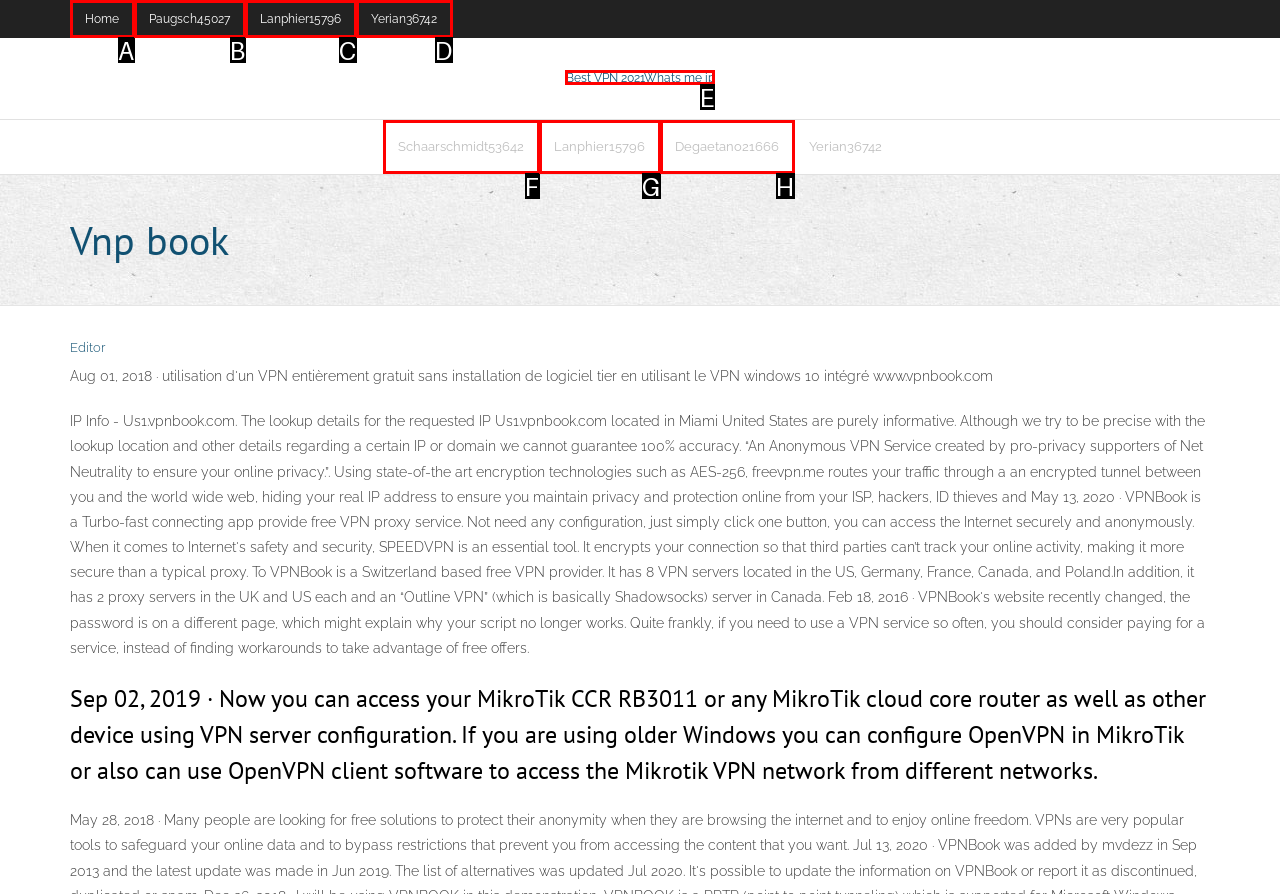Select the letter of the UI element that matches this task: View Best VPN 2021
Provide the answer as the letter of the correct choice.

E